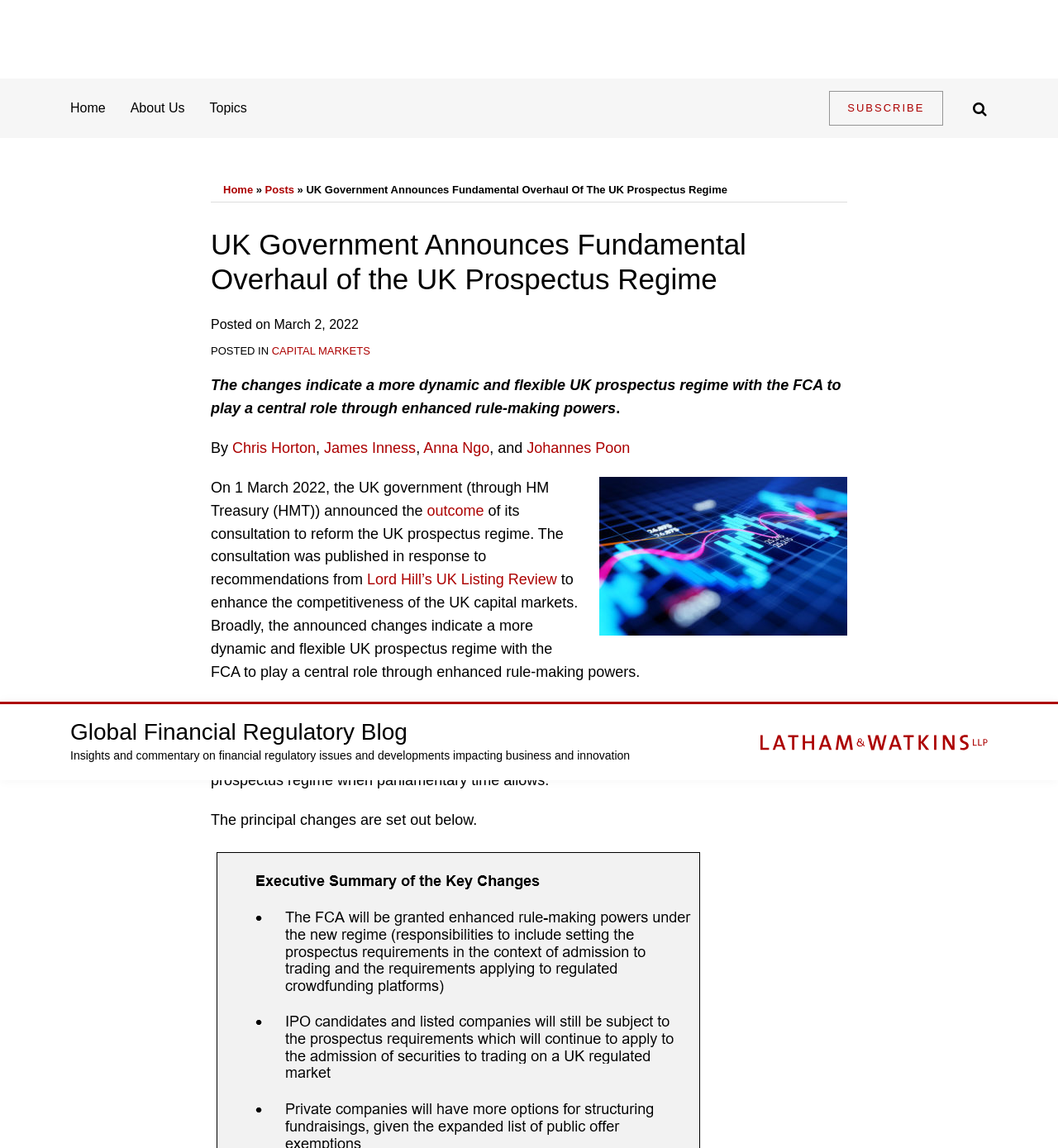What is the purpose of the HMT's announcement?
Can you provide an in-depth and detailed response to the question?

I found the answer by reading the text content of the webpage, which states that 'The HMT’s announcement essentially indicates a direction of travel...'.